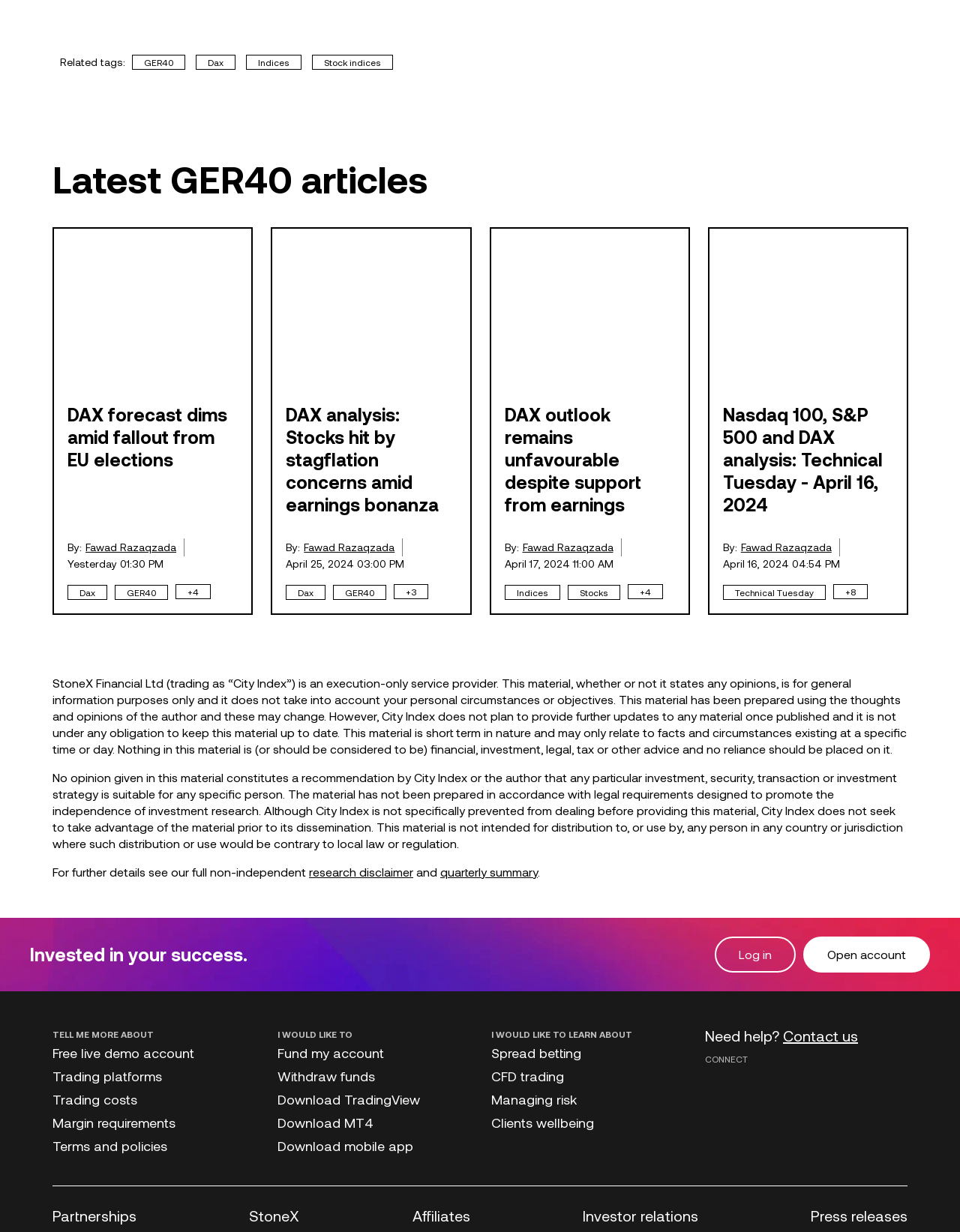Who is the author of the article 'DAX forecast dims amid fallout from EU elections'? Based on the screenshot, please respond with a single word or phrase.

Fawad Razaqzada